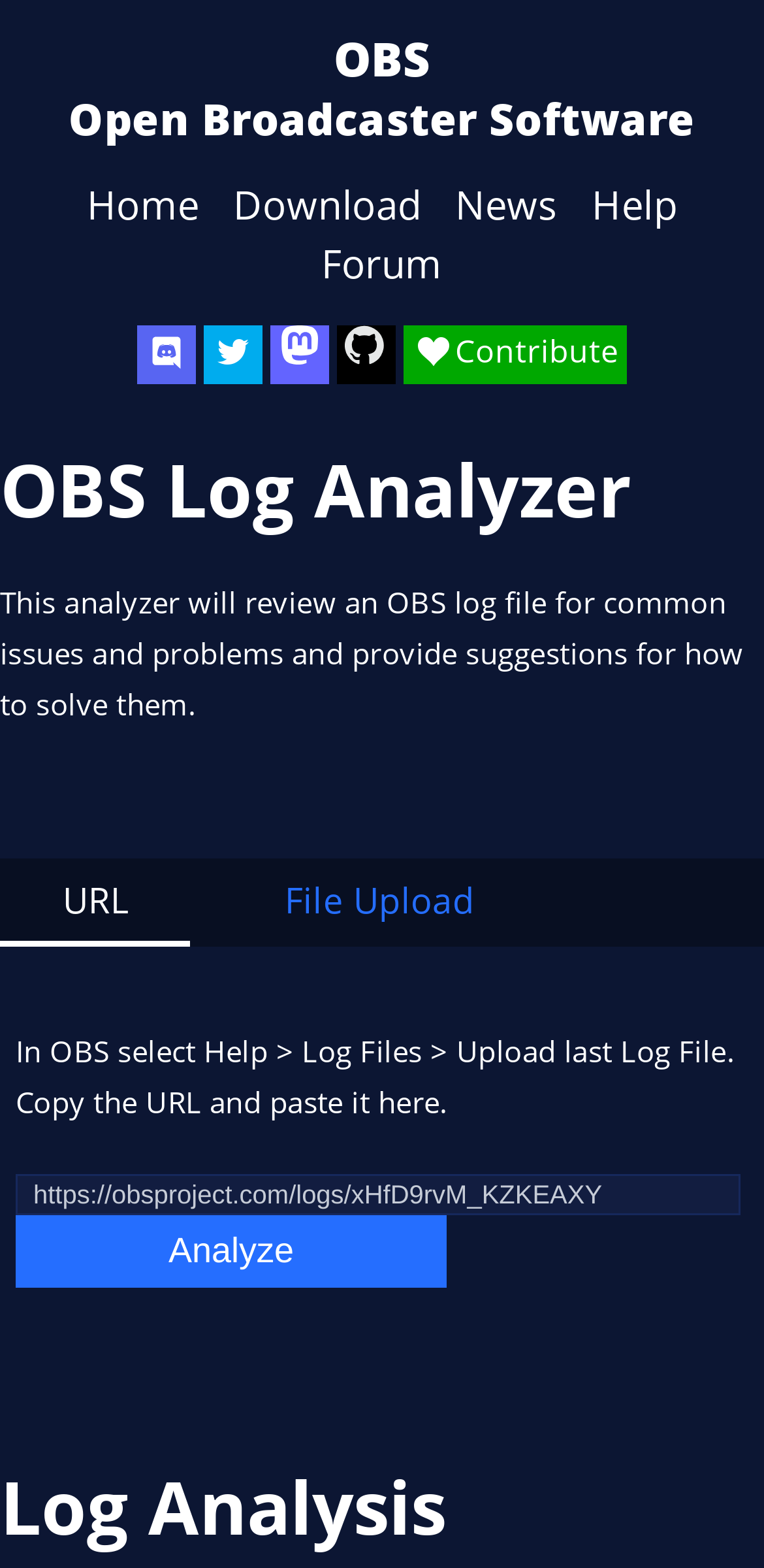How many main sections are on this webpage? Please answer the question using a single word or phrase based on the image.

2